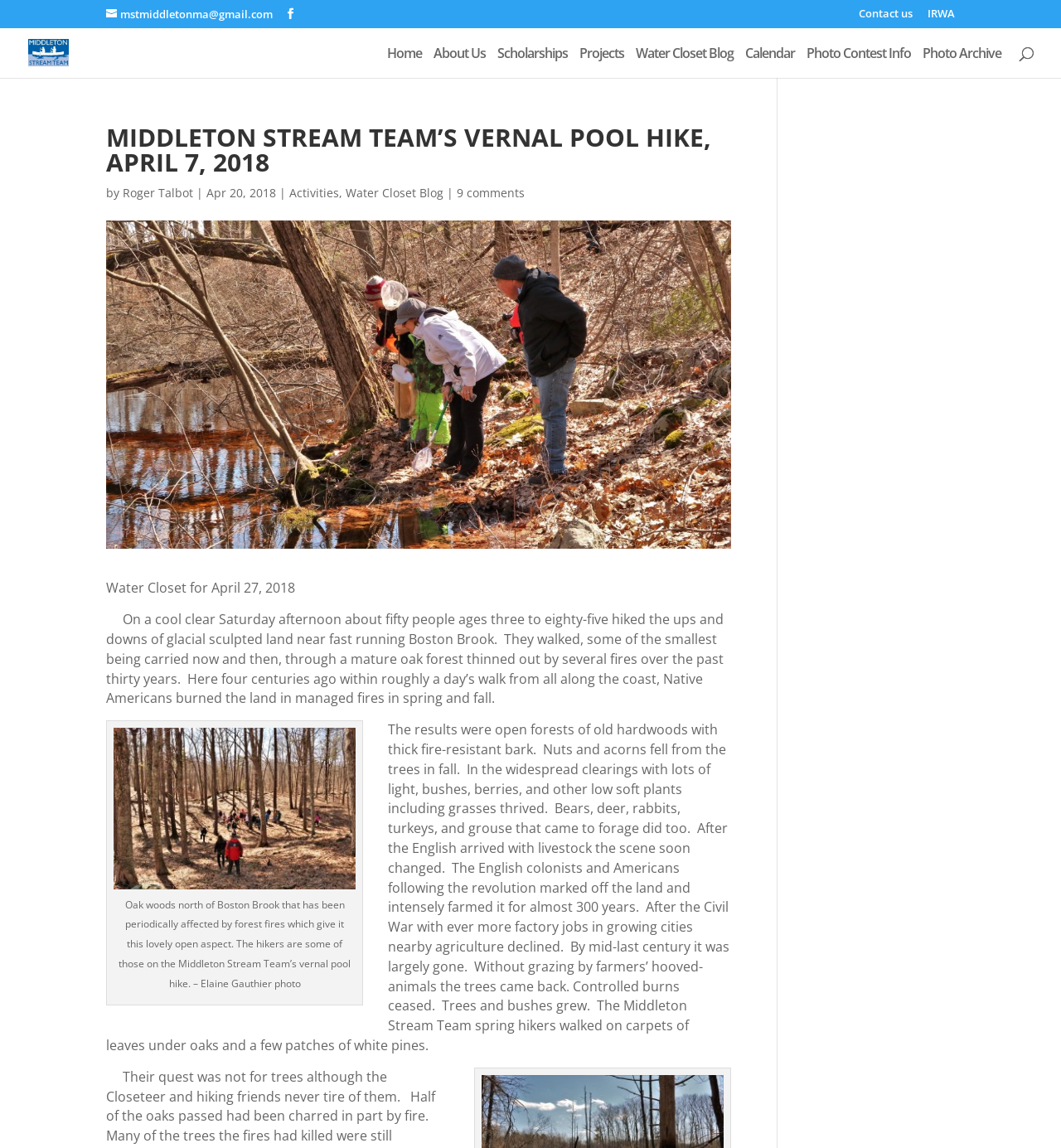Could you specify the bounding box coordinates for the clickable section to complete the following instruction: "Email to mstmiddletonma@gmail.com"?

[0.1, 0.006, 0.257, 0.019]